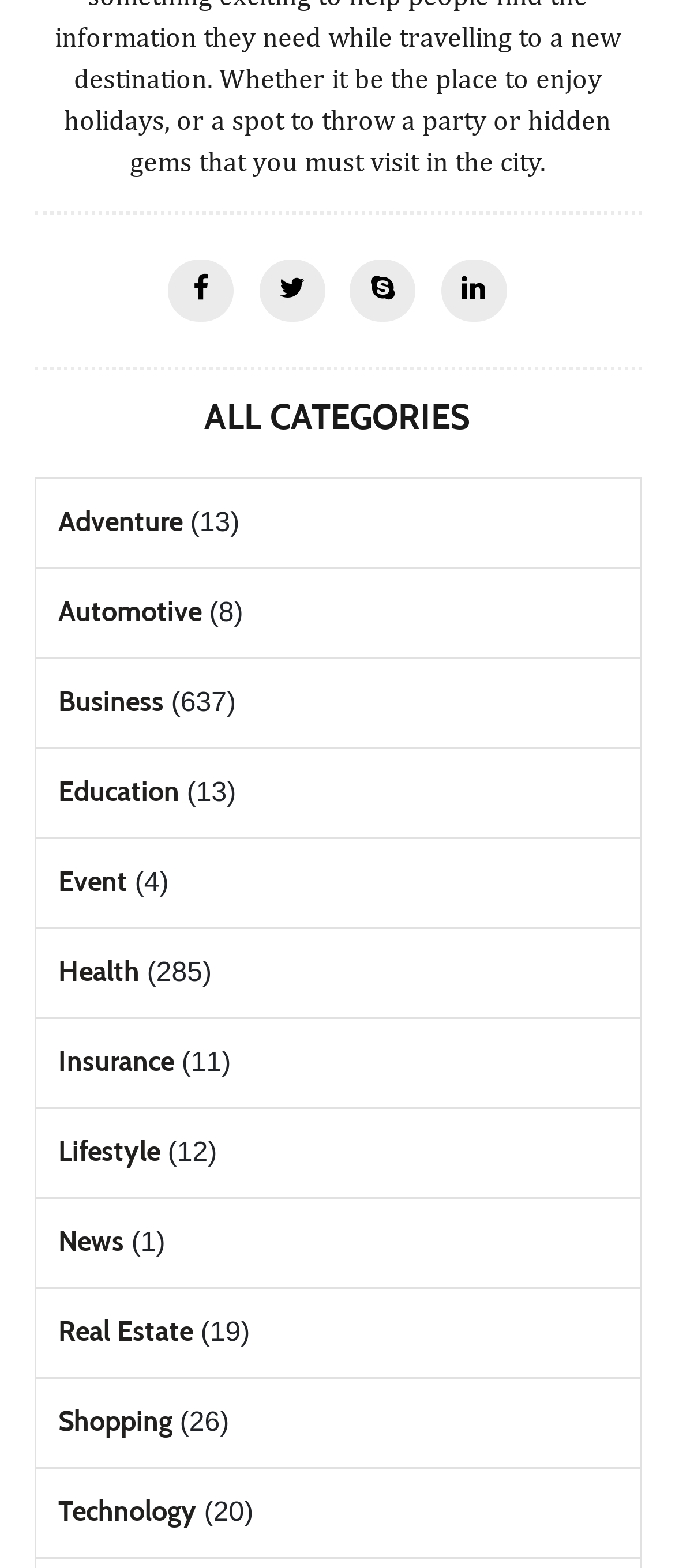Please provide a comprehensive answer to the question below using the information from the image: How many categories are listed?

I counted the number of link elements with category names, starting from 'Adventure' to 'Technology', and found that there are 13 categories listed.